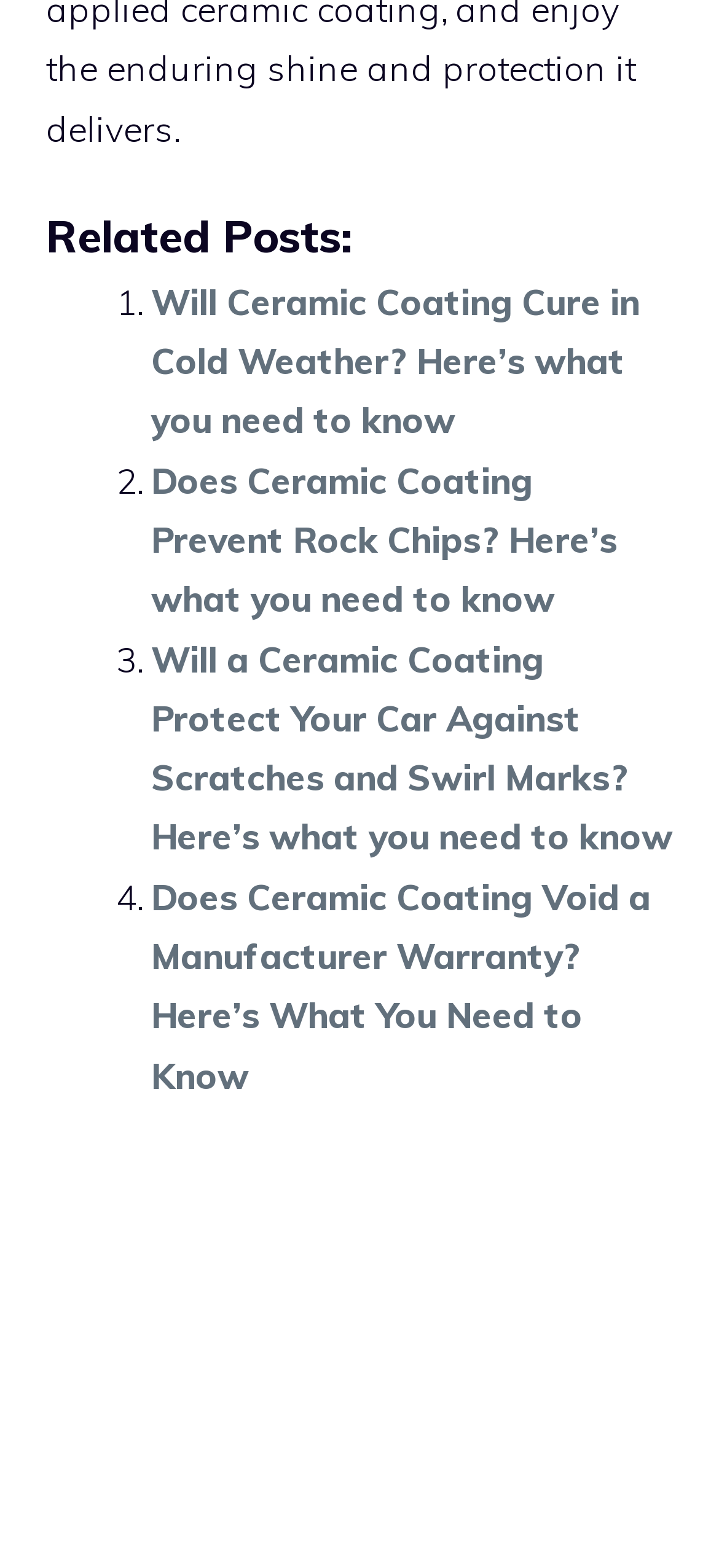Are all related posts about ceramic coating?
Give a detailed and exhaustive answer to the question.

I examined the titles of the related posts and found that all of them are related to ceramic coating, such as its effects in cold weather, preventing rock chips, protecting against scratches, and its impact on manufacturer warranties.